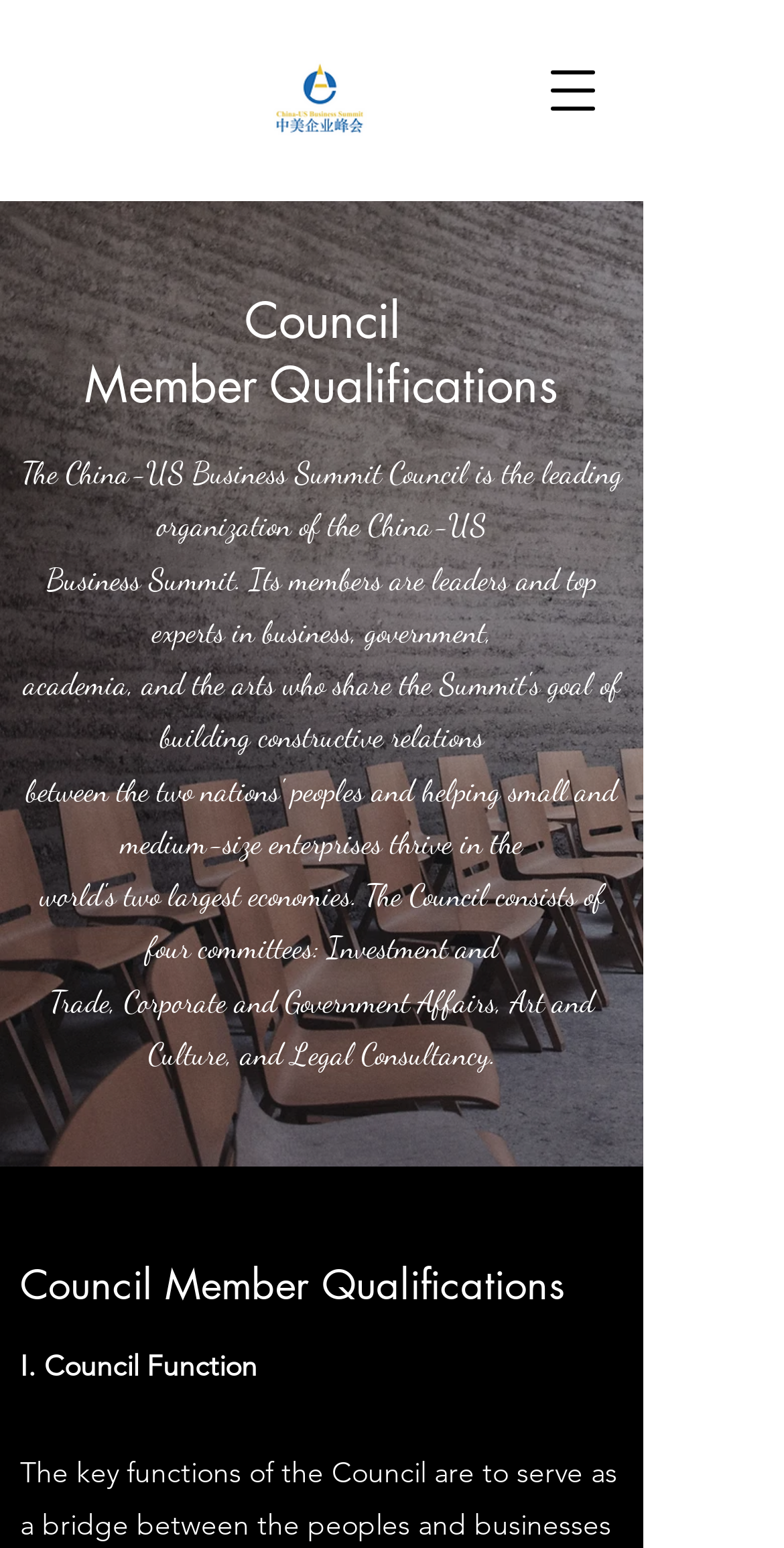What is the function of the council mentioned on the webpage?
Look at the image and respond with a one-word or short-phrase answer.

Council Function